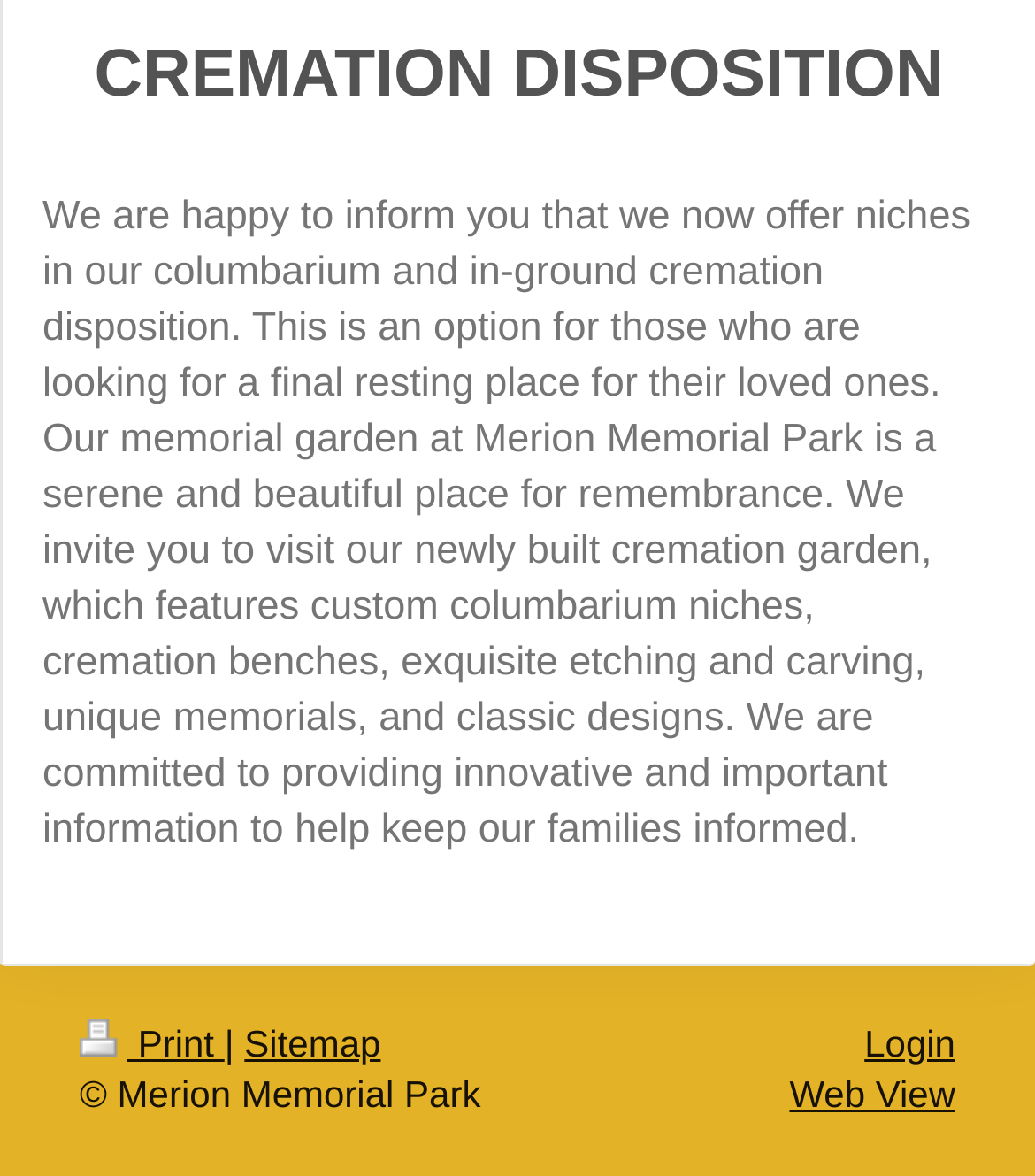Locate the UI element described as follows: "Login". Return the bounding box coordinates as four float numbers between 0 and 1 in the order [left, top, right, bottom].

[0.835, 0.869, 0.923, 0.905]